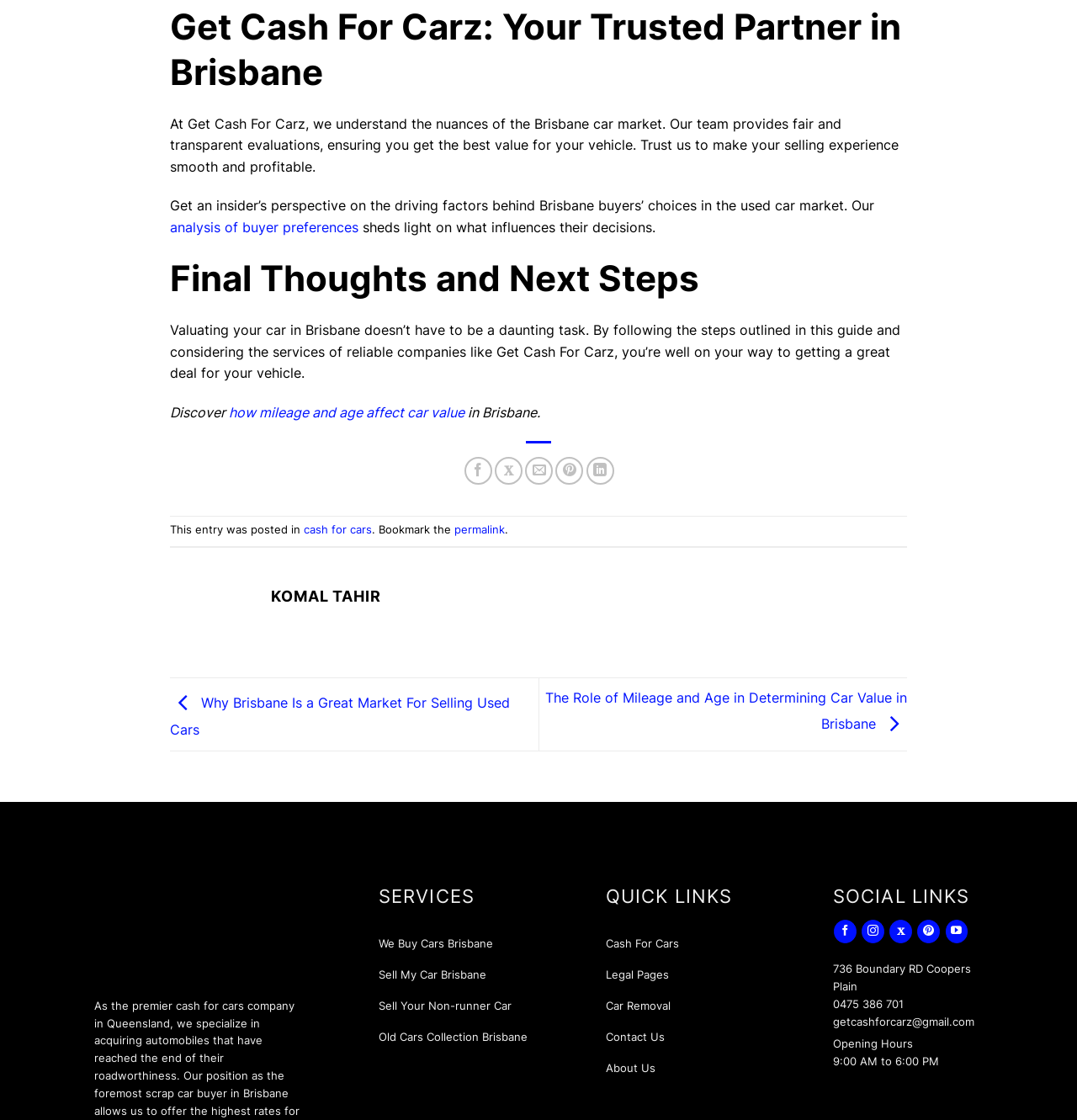What is the topic of the article?
Can you offer a detailed and complete answer to this question?

The topic of the article can be inferred from the headings 'Get Cash For Carz: Your Trusted Partner in Brisbane' and 'Final Thoughts and Next Steps', and the text 'Valuating your car in Brisbane doesn’t have to be a daunting task.' which suggests that the article is about selling used cars in Brisbane.